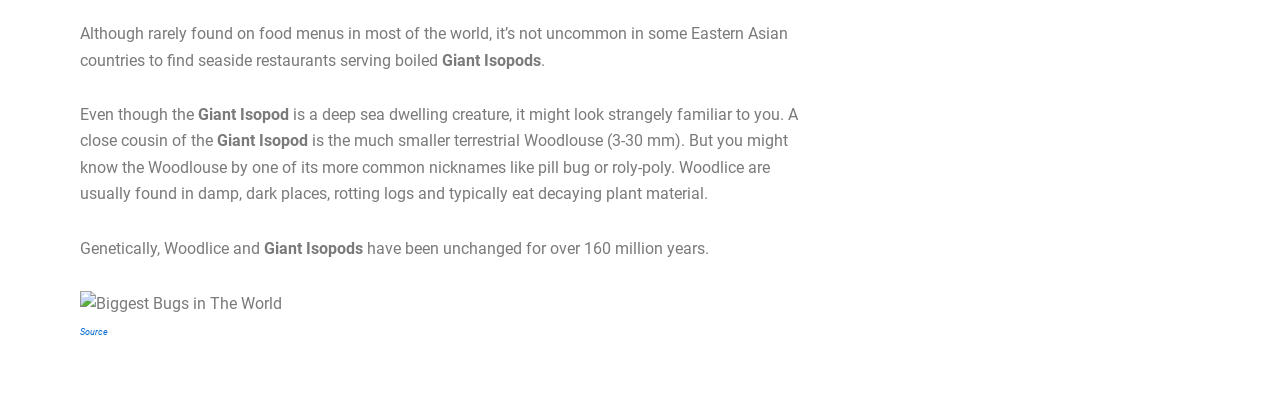What is the name of the deep sea dwelling creature?
Use the screenshot to answer the question with a single word or phrase.

Giant Isopod